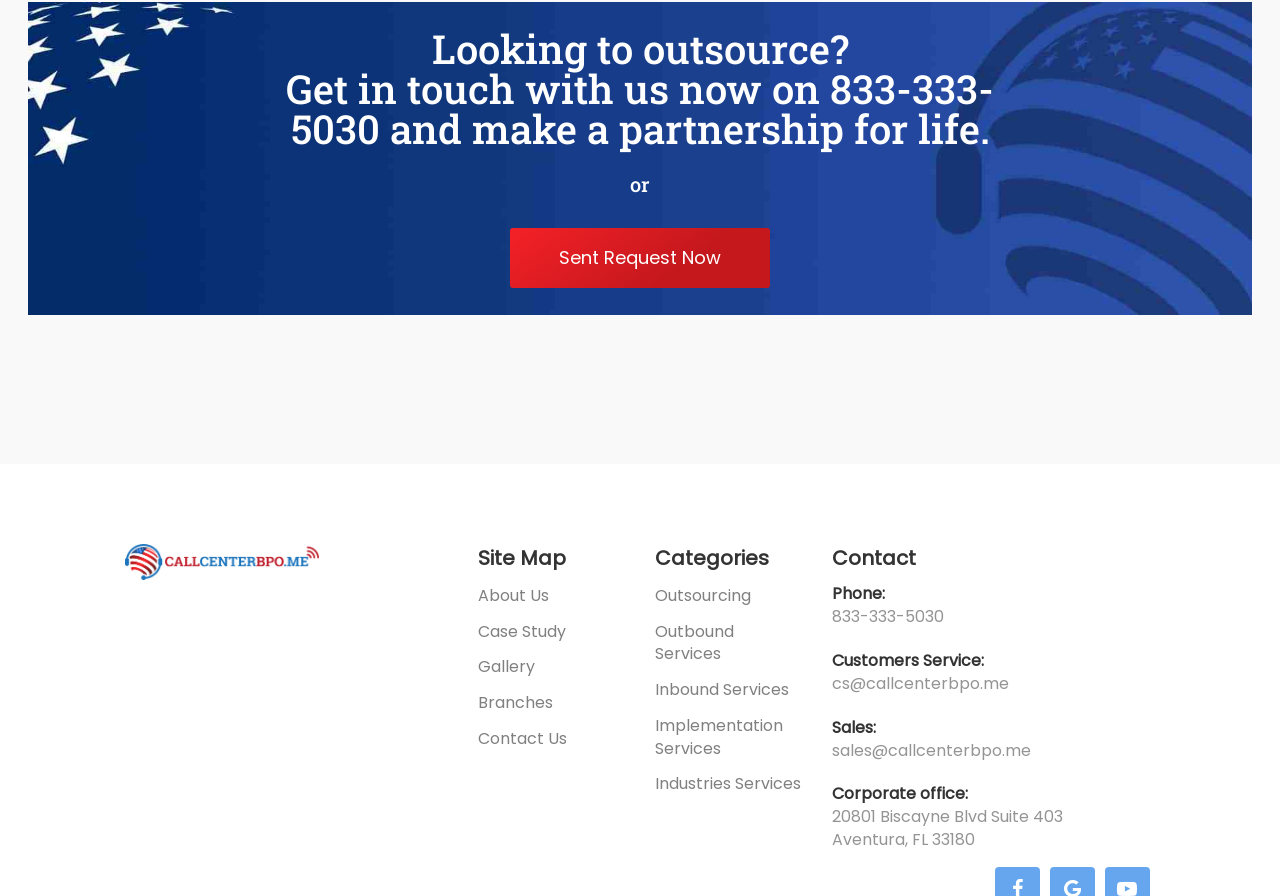Using the description "Gallery", locate and provide the bounding box of the UI element.

[0.374, 0.731, 0.418, 0.757]